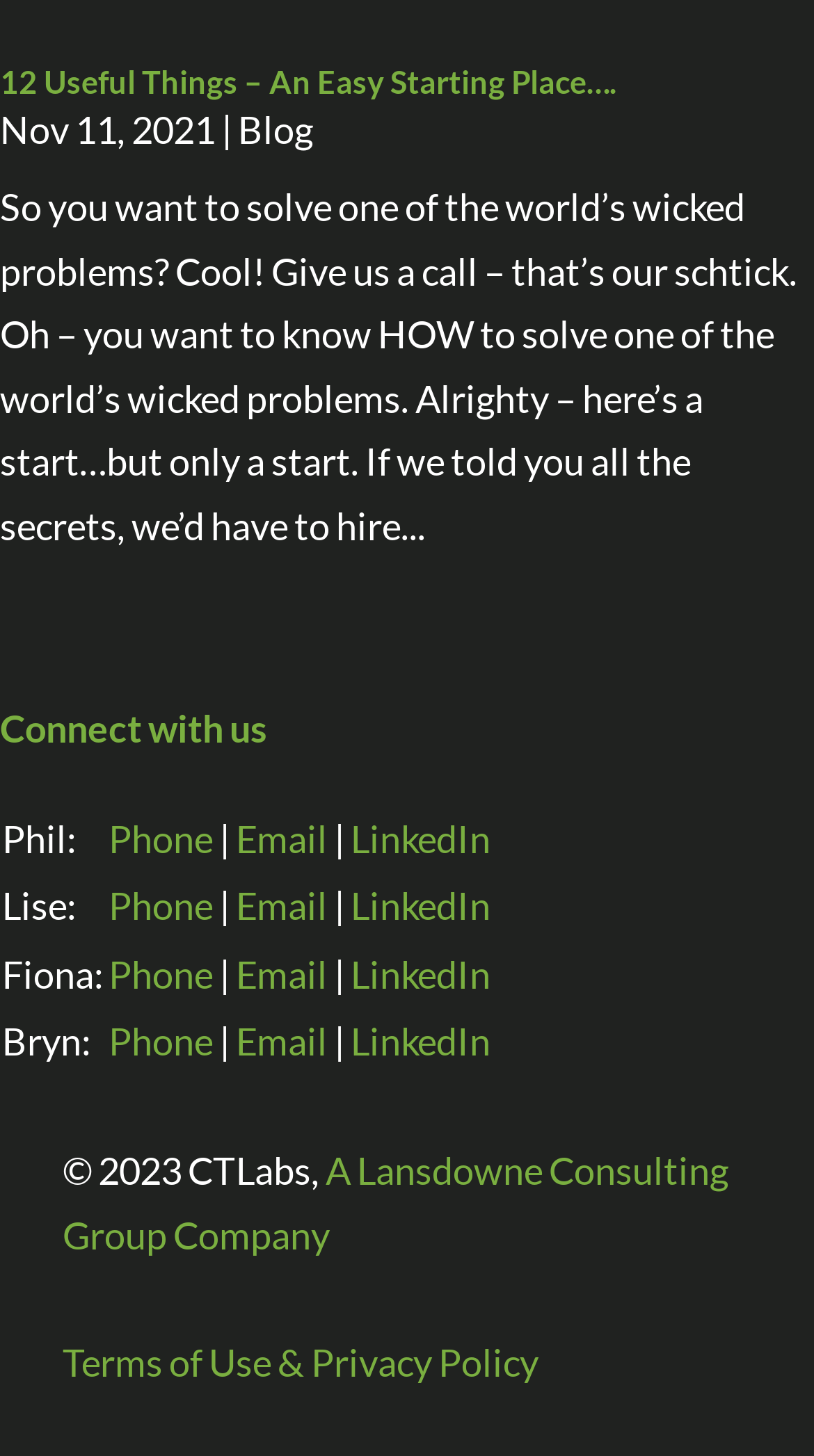Indicate the bounding box coordinates of the element that must be clicked to execute the instruction: "Visit the 'Blog' page". The coordinates should be given as four float numbers between 0 and 1, i.e., [left, top, right, bottom].

[0.292, 0.074, 0.385, 0.105]